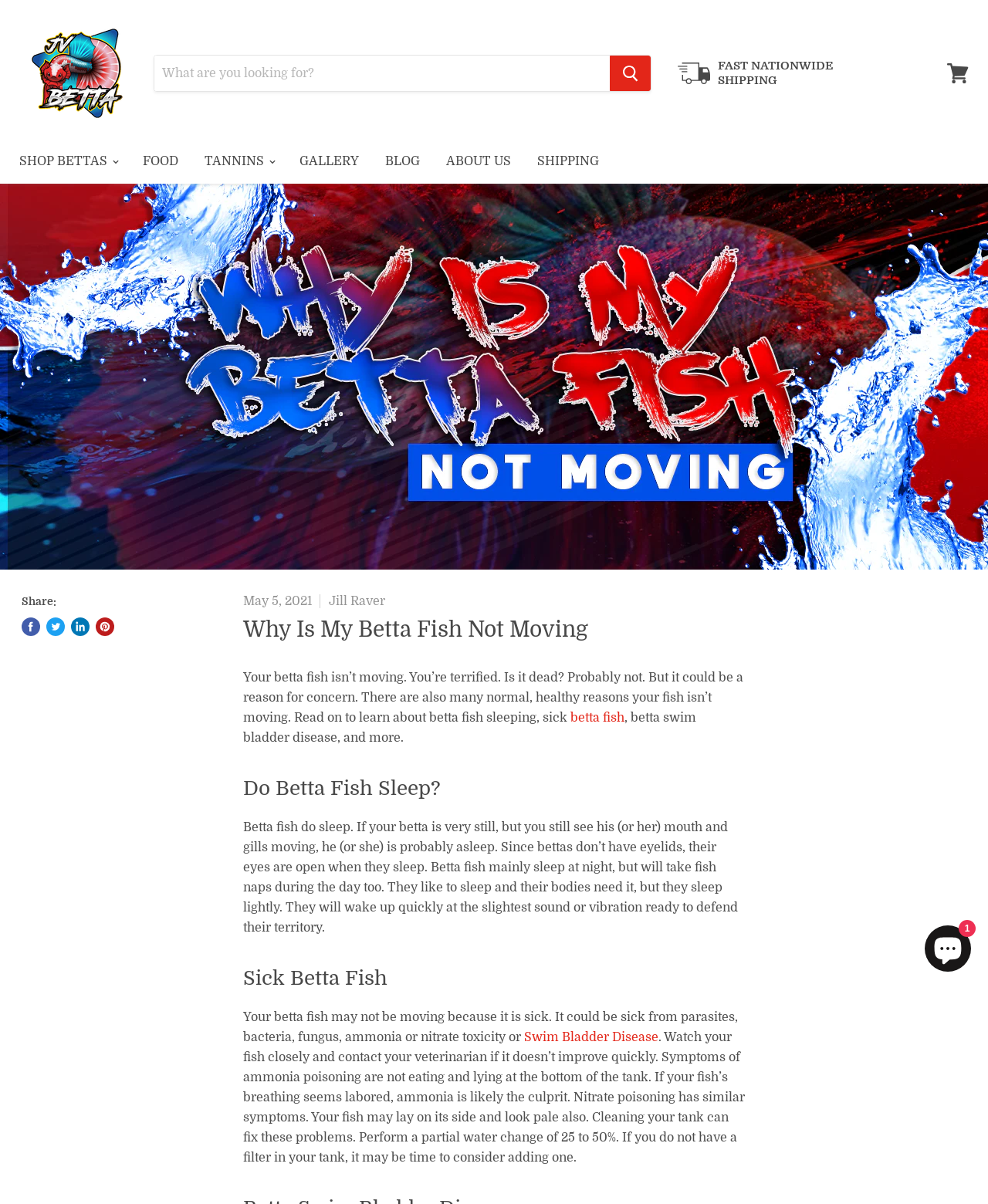Given the description "2021", determine the bounding box of the corresponding UI element.

None